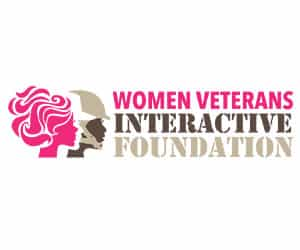What is the font style of the organization's name?
Please use the image to provide an in-depth answer to the question.

The organization's name, 'Women Veterans Interactive Foundation', is written in bold lettering, which adds emphasis and prominence to the logo, highlighting the organization's mission and purpose.